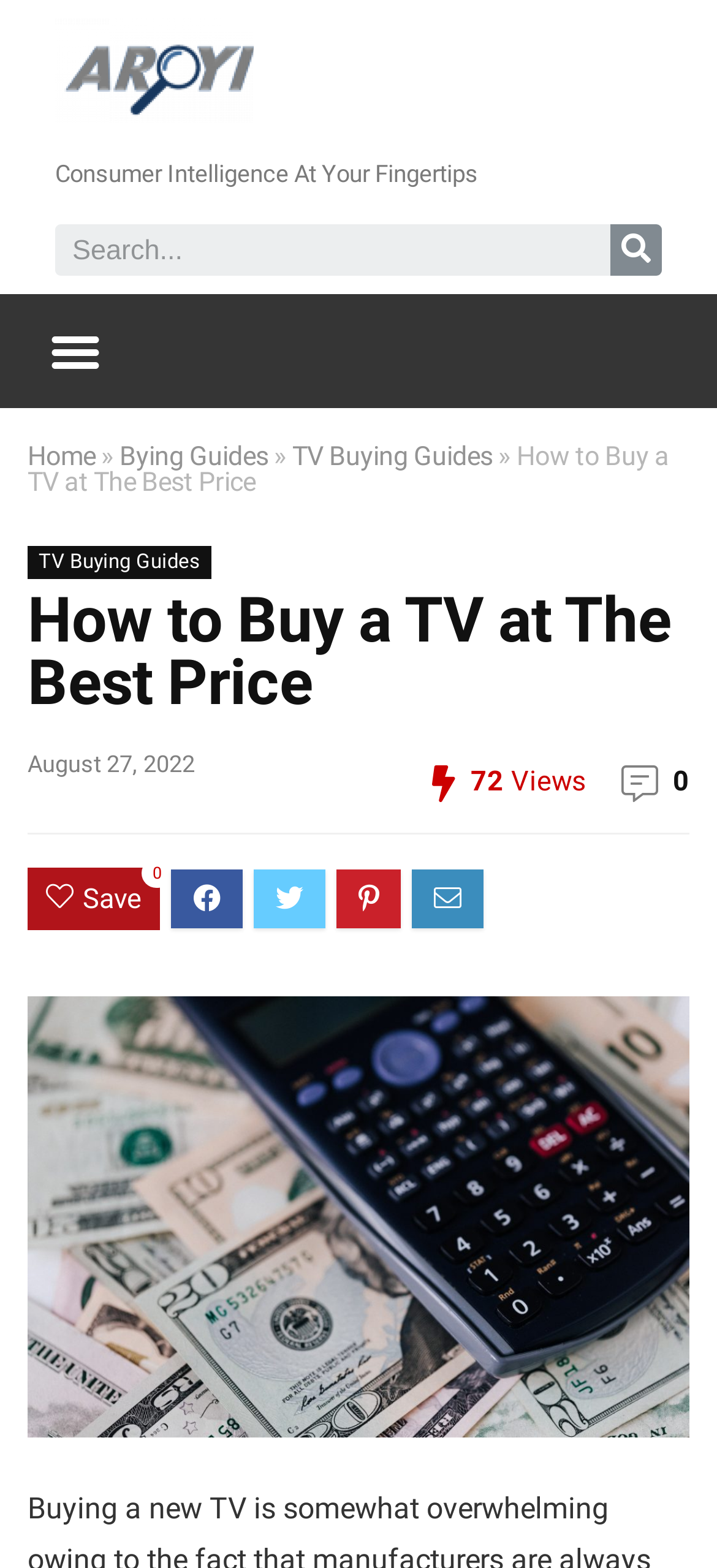Respond to the following query with just one word or a short phrase: 
What is the purpose of the search box?

To search the website